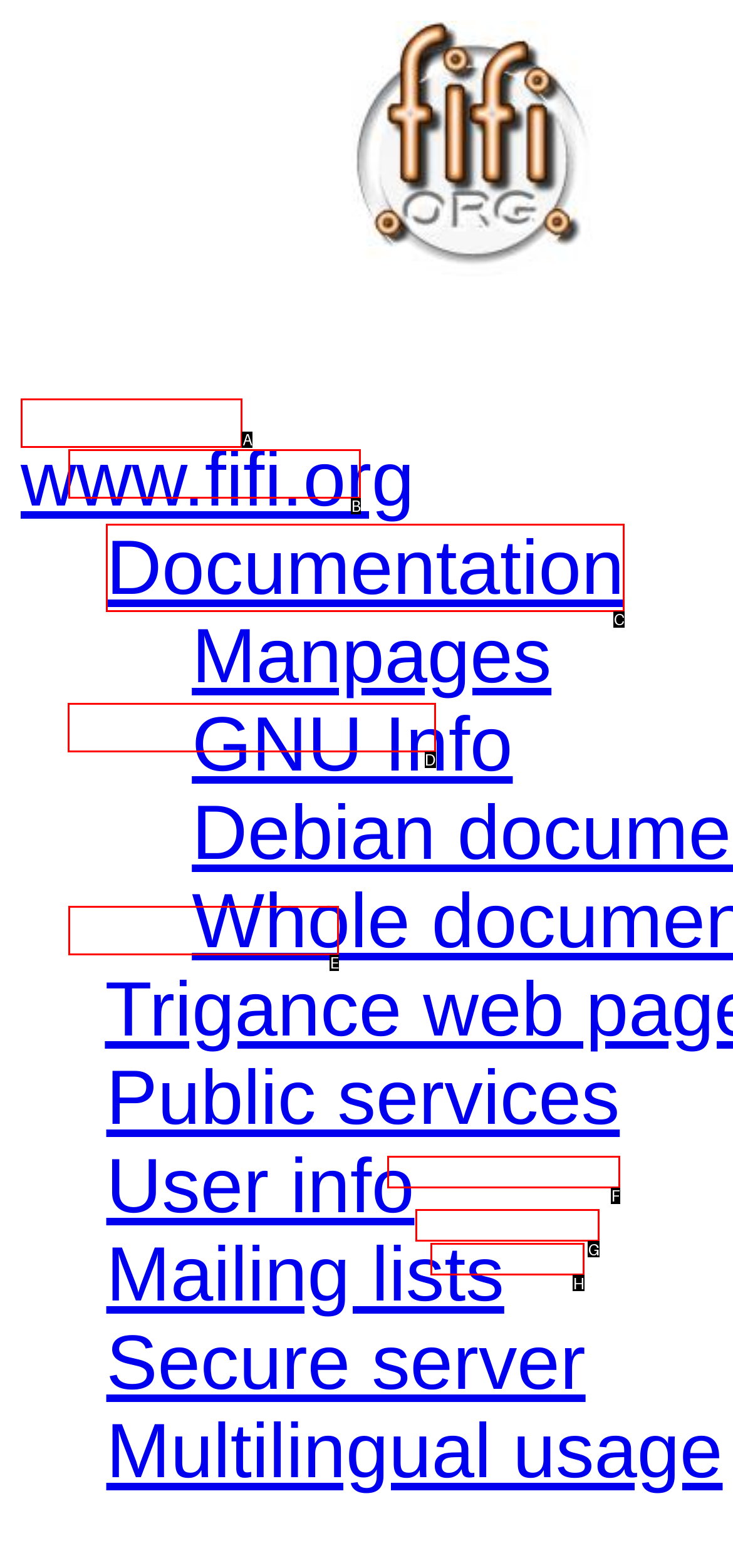Decide which letter you need to select to fulfill the task: go to Documentation
Answer with the letter that matches the correct option directly.

C